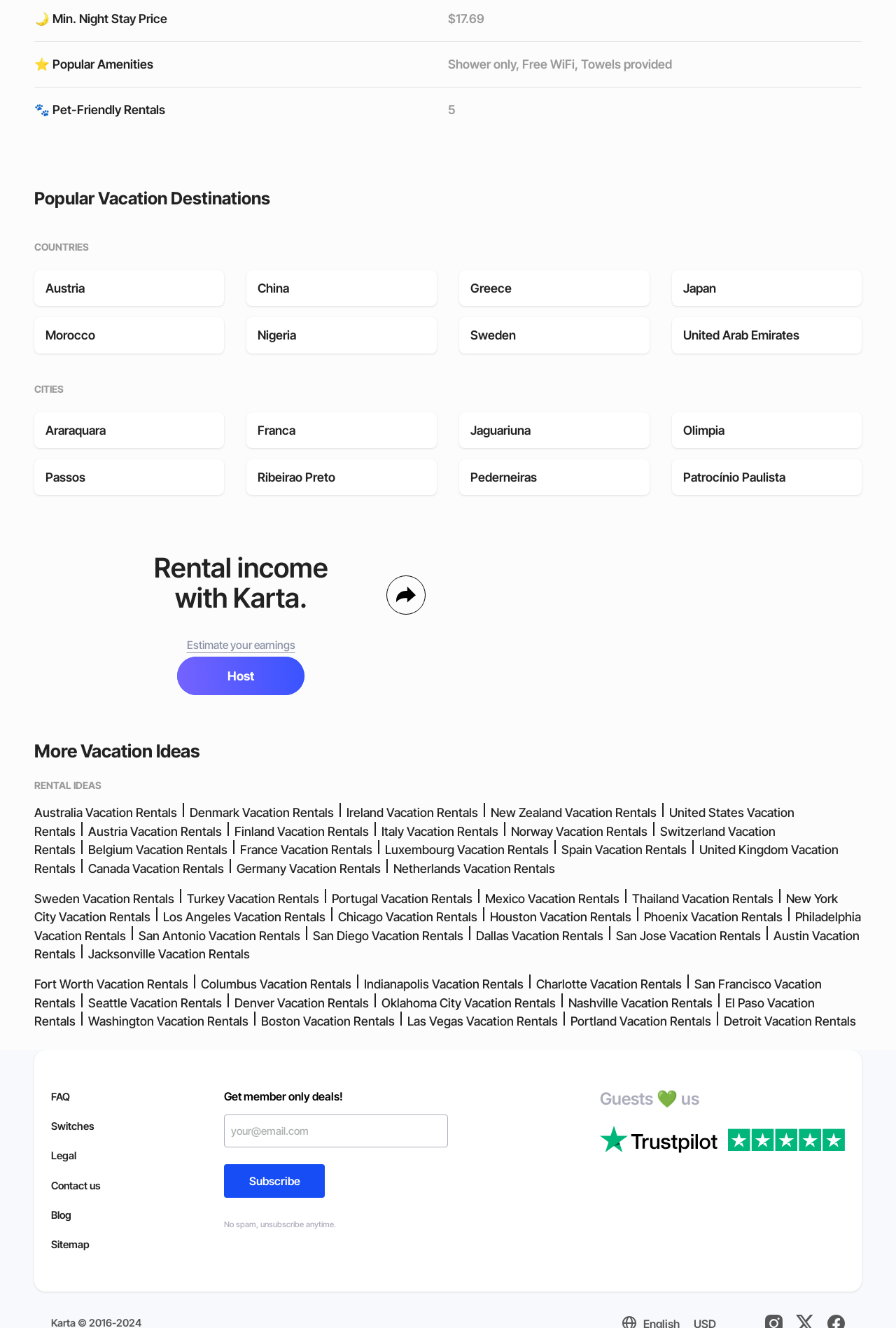Find the bounding box coordinates of the element's region that should be clicked in order to follow the given instruction: "View 'United States Vacation Rentals'". The coordinates should consist of four float numbers between 0 and 1, i.e., [left, top, right, bottom].

[0.038, 0.606, 0.887, 0.631]